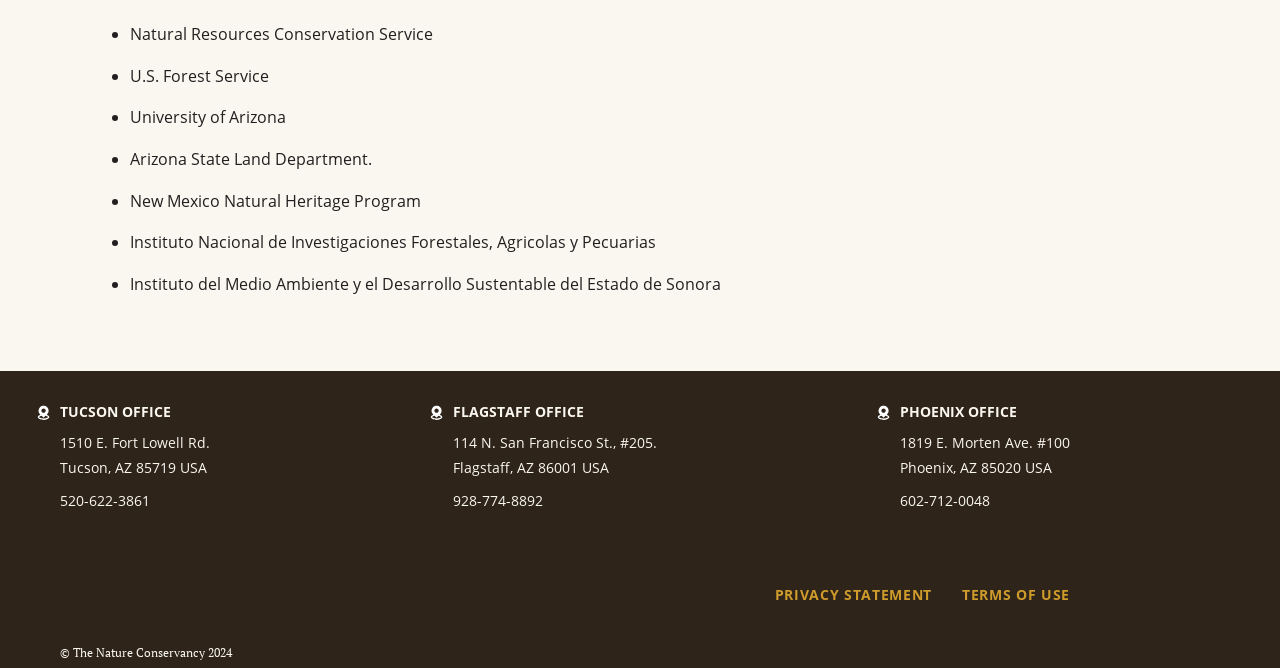What is the copyright year mentioned on this webpage?
Please answer the question with as much detail and depth as you can.

At the bottom of the webpage, I found a copyright notice that states '© The Nature Conservancy 2024'. This indicates that the webpage is owned by The Nature Conservancy and the copyright is valid for the year 2024.